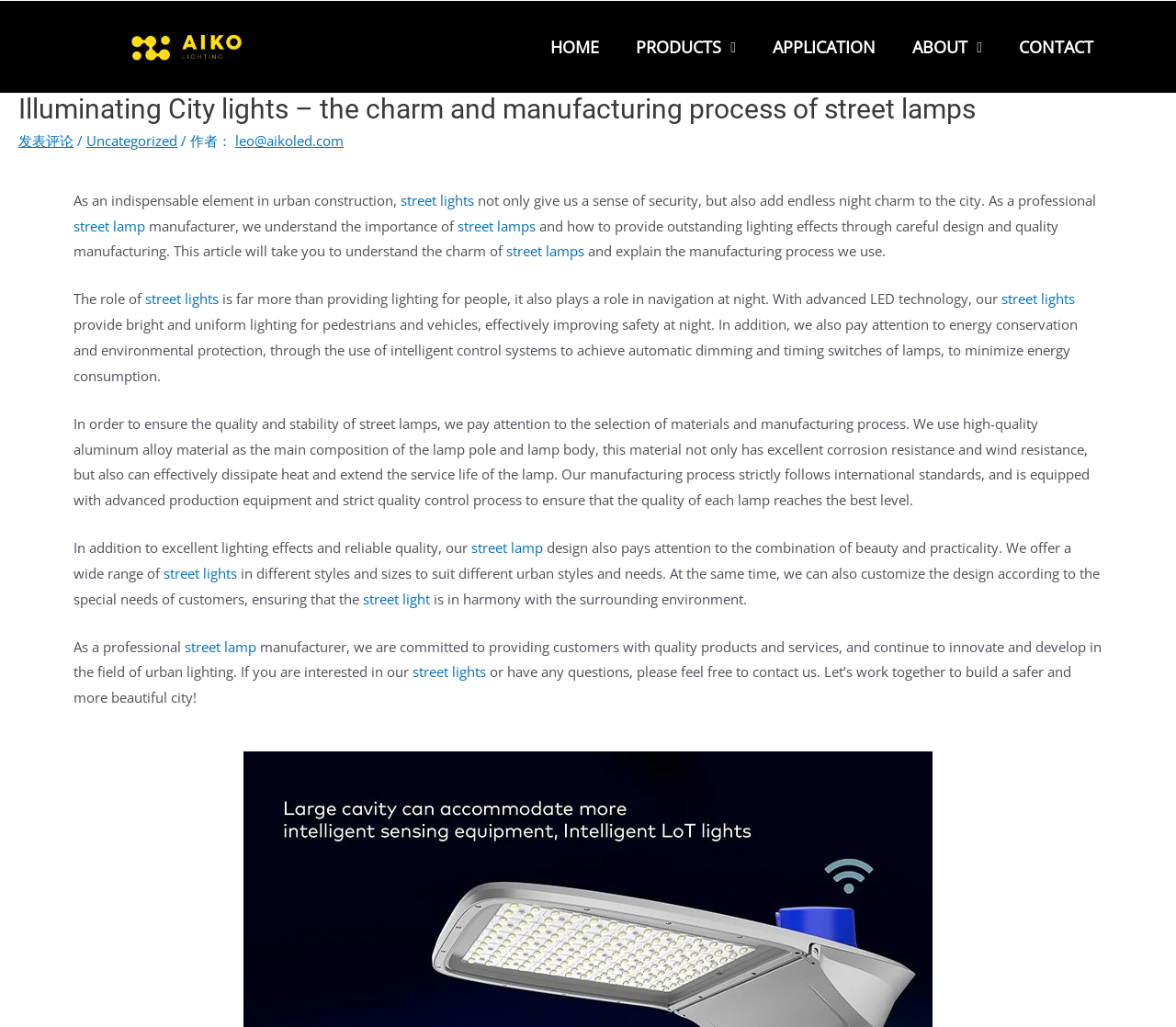What is the purpose of street lamps?
Please answer the question with a single word or phrase, referencing the image.

Provide lighting and safety